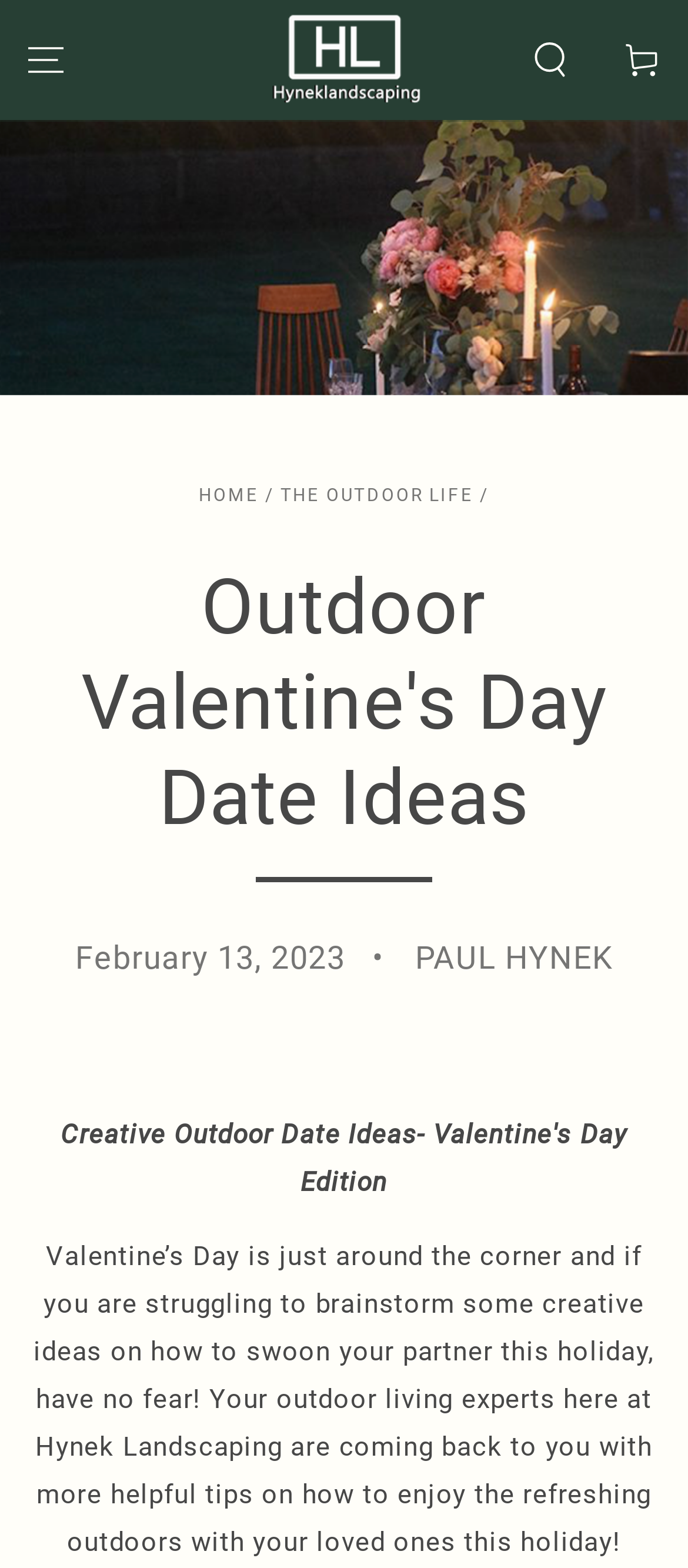Using the provided description The Outdoor Life, find the bounding box coordinates for the UI element. Provide the coordinates in (top-left x, top-left y, bottom-right x, bottom-right y) format, ensuring all values are between 0 and 1.

[0.407, 0.309, 0.689, 0.322]